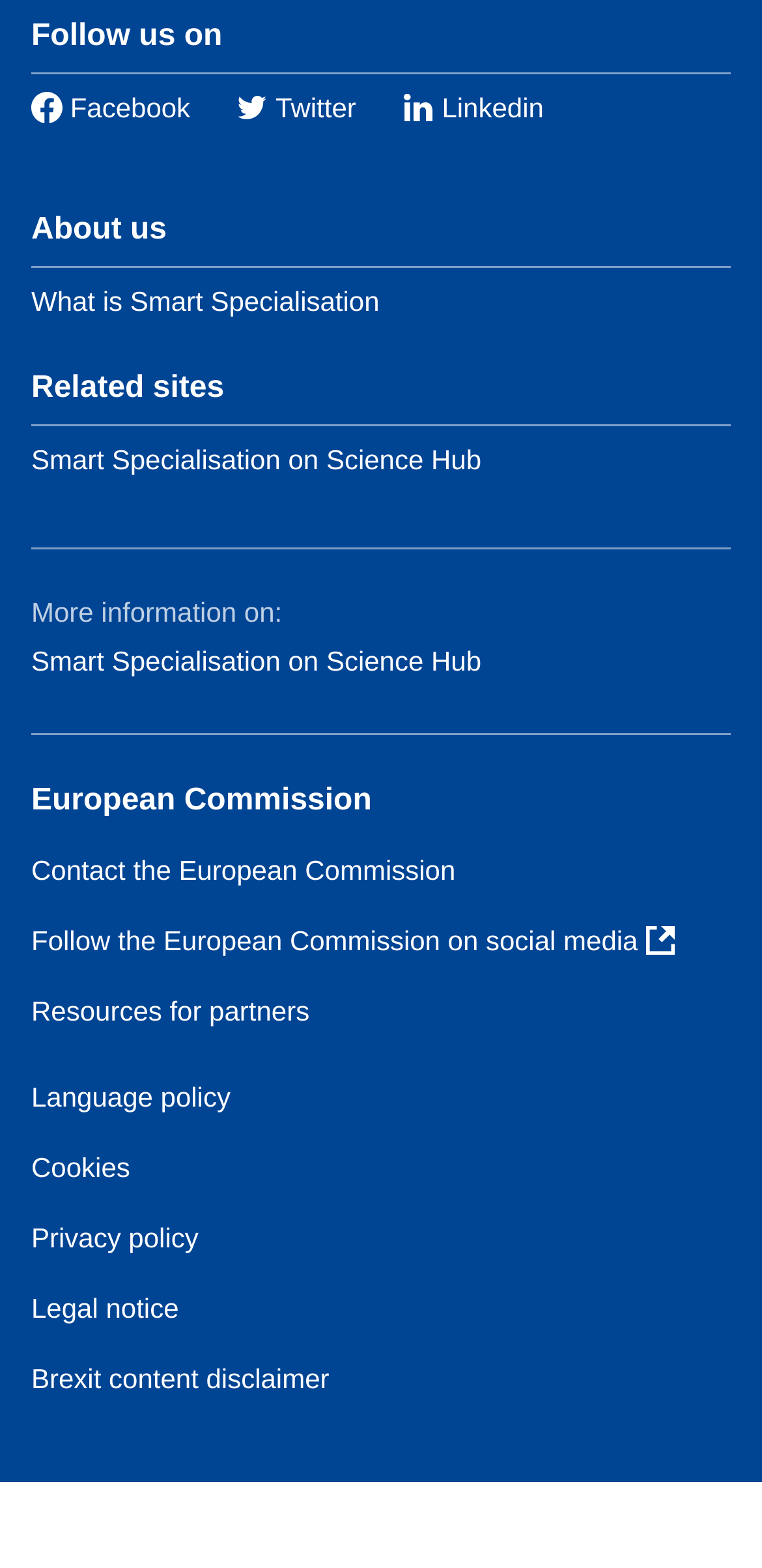Locate the bounding box coordinates of the element that needs to be clicked to carry out the instruction: "Learn about Smart Specialisation". The coordinates should be given as four float numbers ranging from 0 to 1, i.e., [left, top, right, bottom].

[0.041, 0.182, 0.498, 0.202]